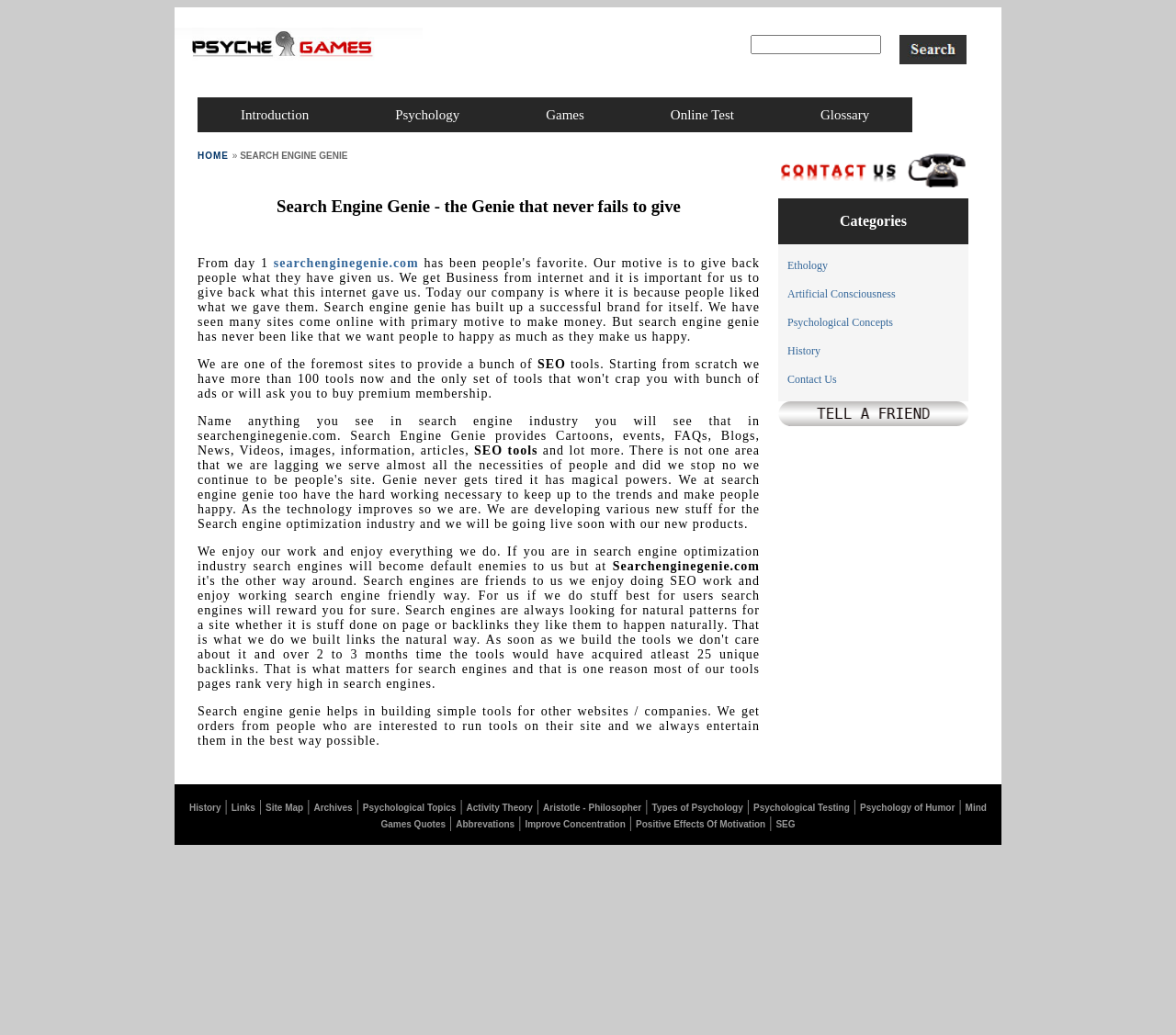Identify the bounding box for the UI element described as: "Abbrevations". Ensure the coordinates are four float numbers between 0 and 1, formatted as [left, top, right, bottom].

[0.388, 0.791, 0.438, 0.801]